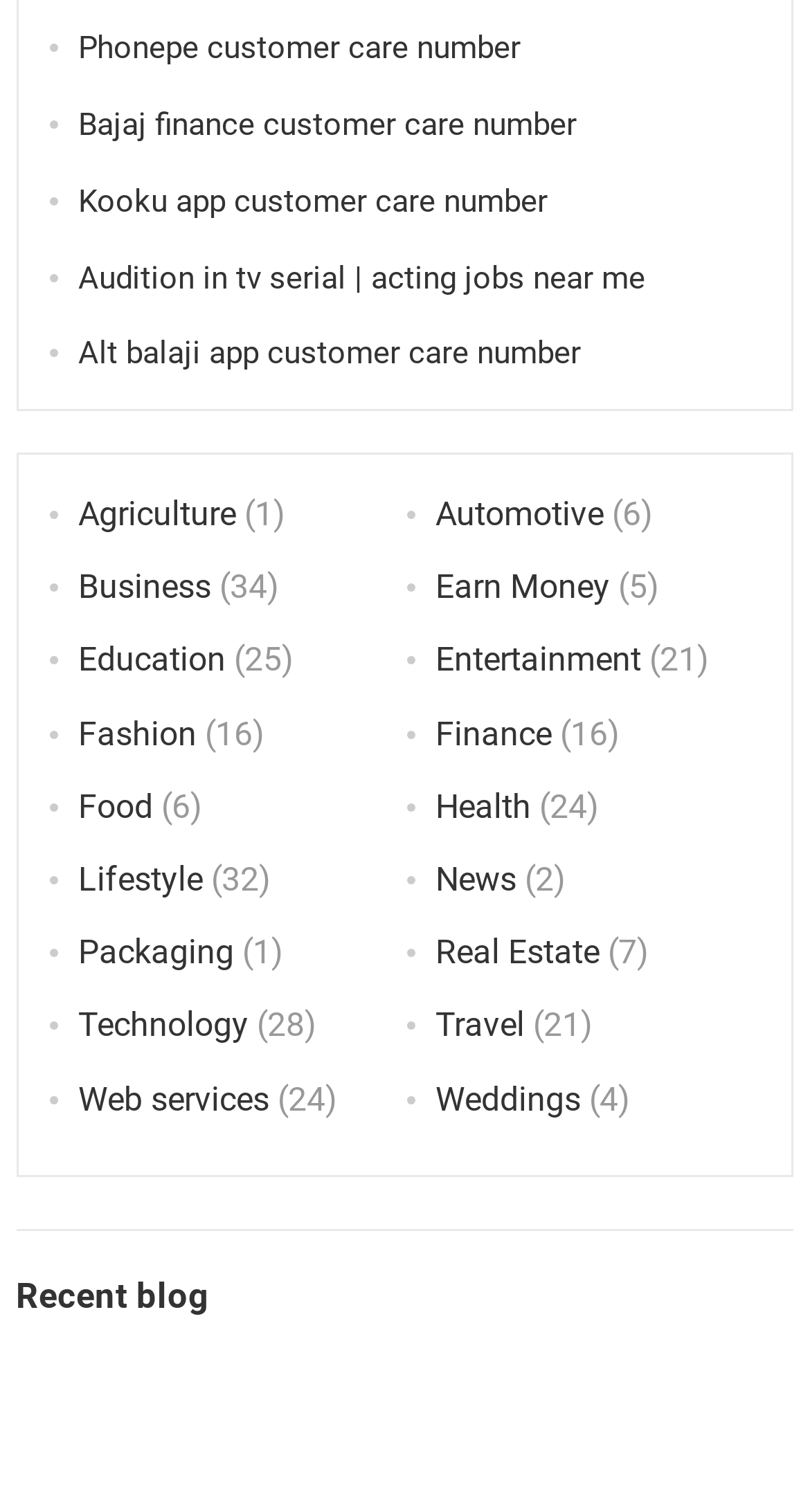Please give a short response to the question using one word or a phrase:
What is the category with the most links?

Business